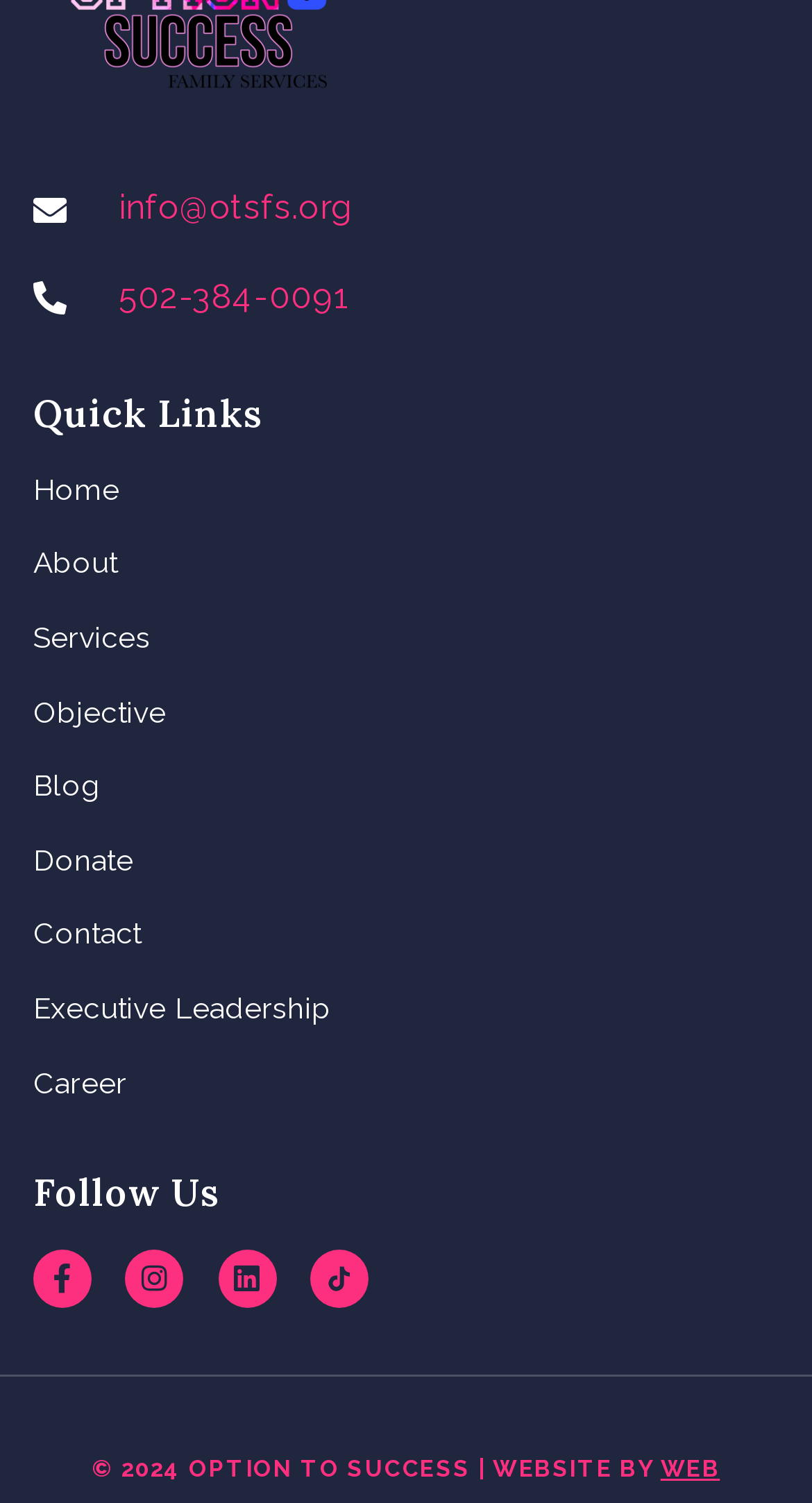What is the last link in the 'Quick Links' section?
Based on the visual details in the image, please answer the question thoroughly.

I looked at the links under the 'Quick Links' heading and found that the last one is 'Career'.